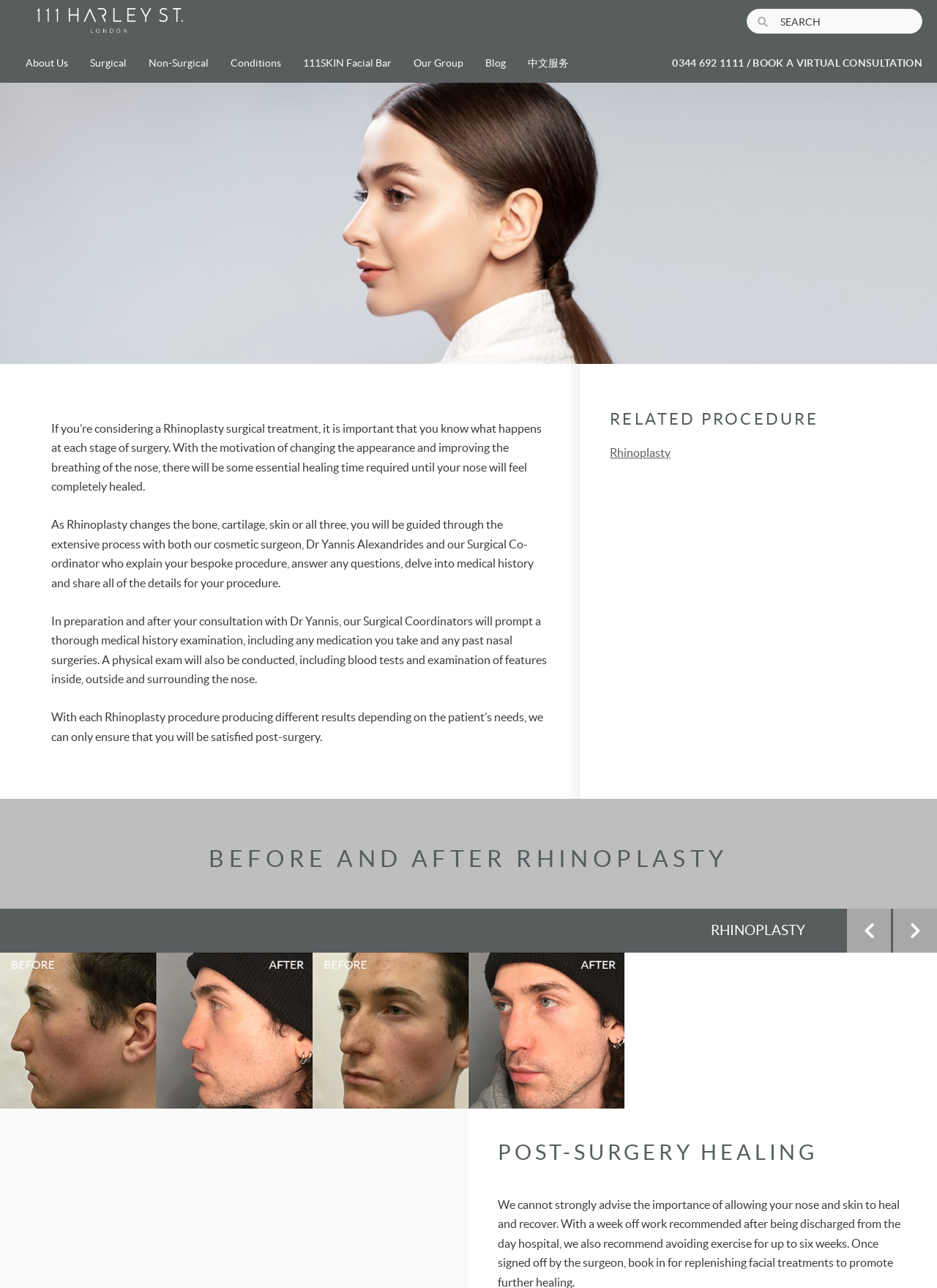Provide the bounding box coordinates for the UI element described in this sentence: "Cosmetic Tattooing". The coordinates should be four float values between 0 and 1, i.e., [left, top, right, bottom].

[0.348, 0.167, 0.441, 0.176]